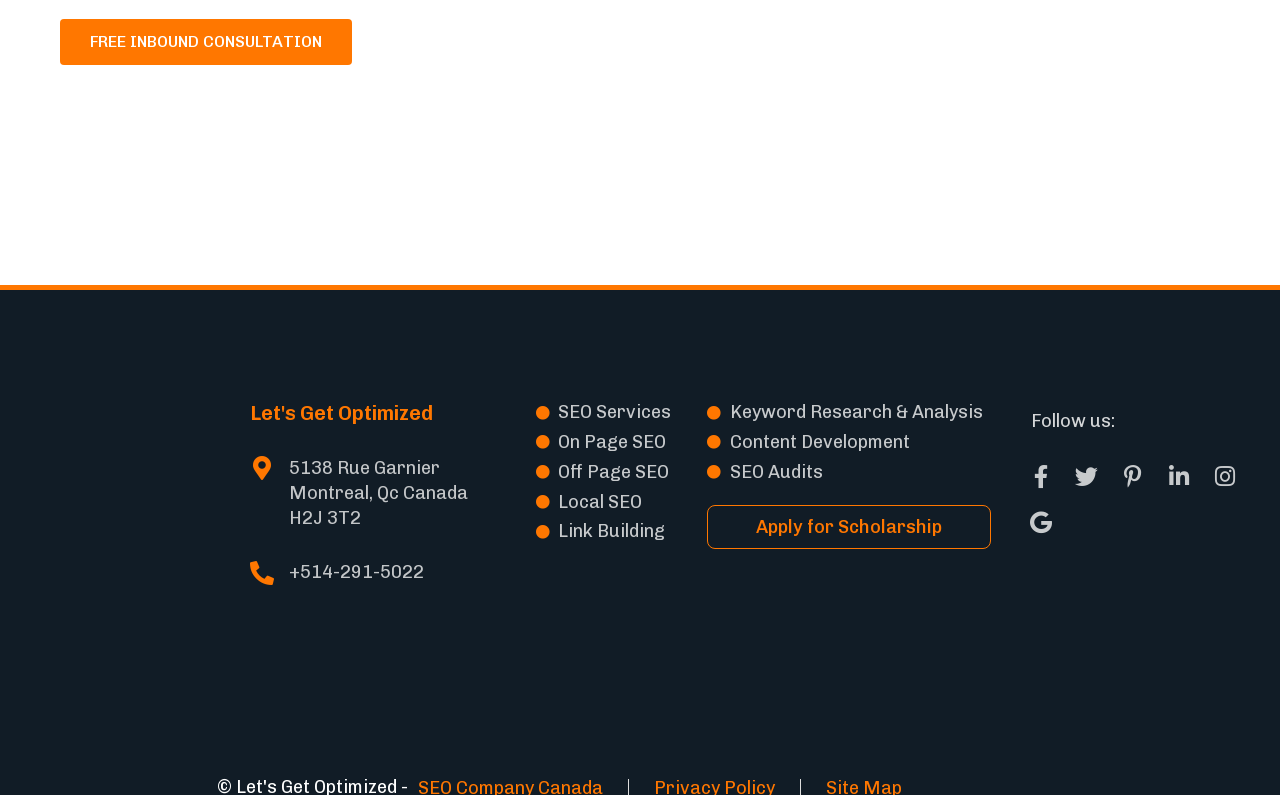Please respond to the question using a single word or phrase:
What social media platforms does the company have?

Facebook, Twitter, Pinterest, Linkedin, Instagram, Google